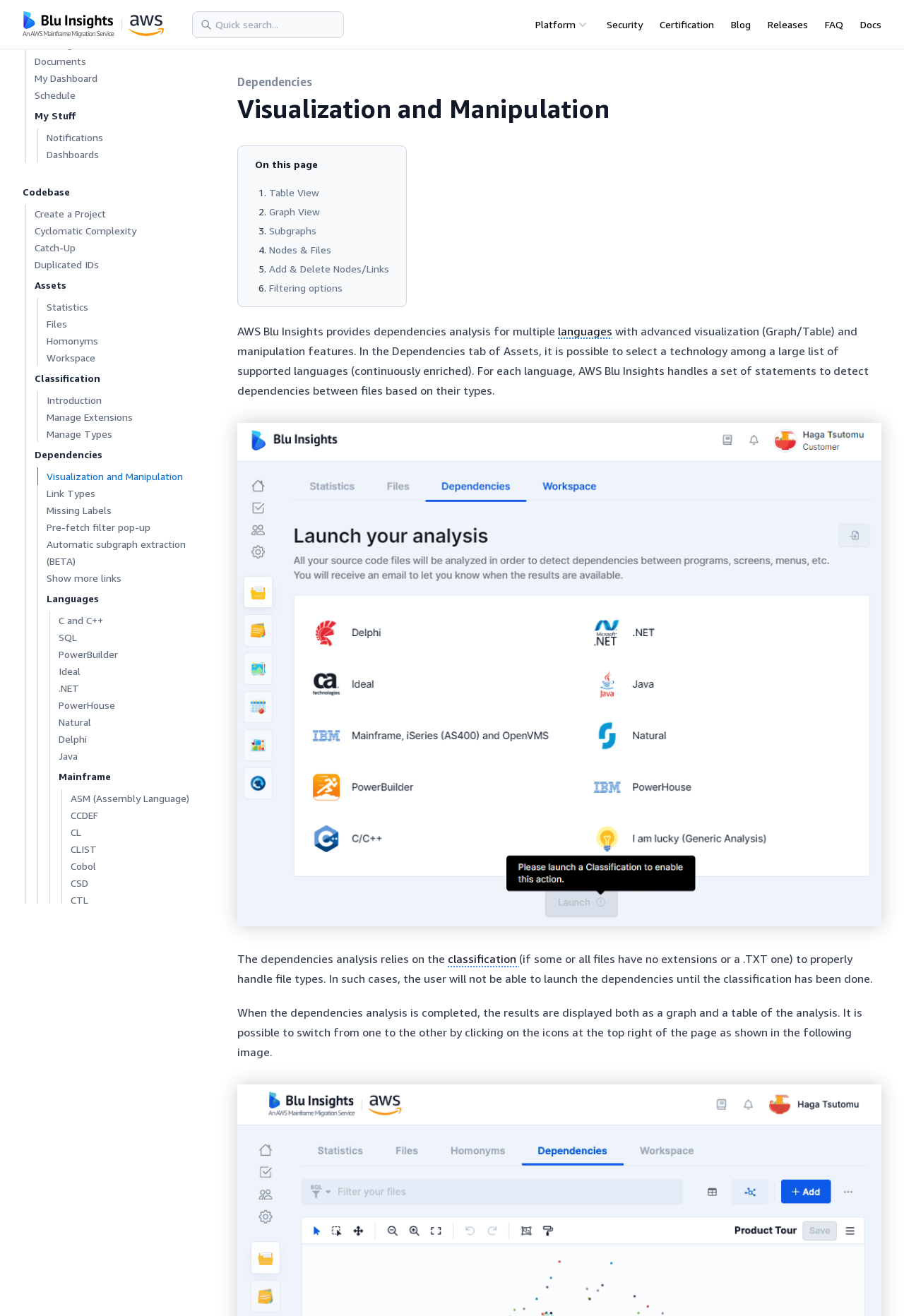Please find the bounding box coordinates of the element that needs to be clicked to perform the following instruction: "Go to the platform page". The bounding box coordinates should be four float numbers between 0 and 1, represented as [left, top, right, bottom].

[0.592, 0.013, 0.652, 0.024]